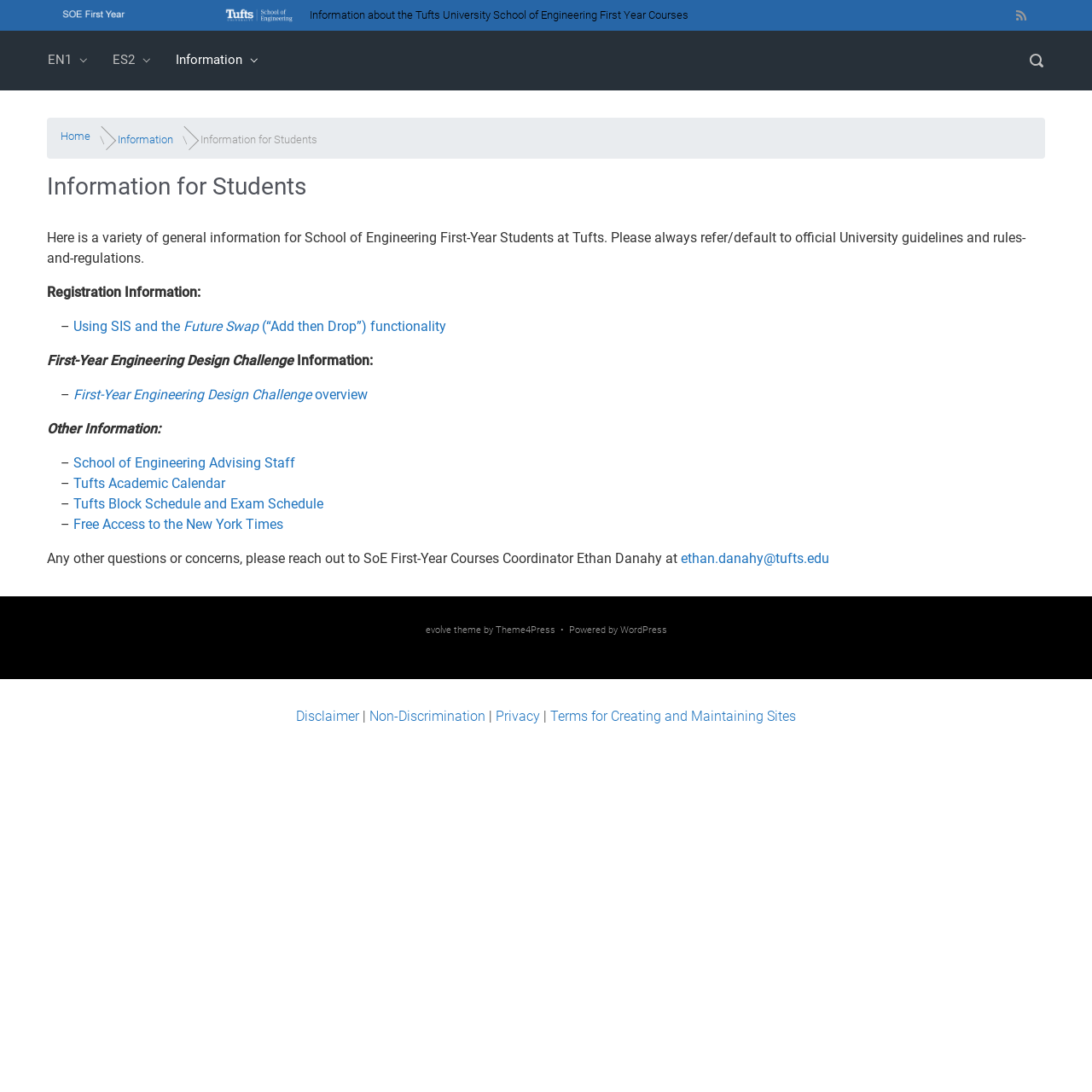Provide a short answer to the following question with just one word or phrase: What is the name of the engineering design challenge mentioned on this webpage?

First-Year Engineering Design Challenge